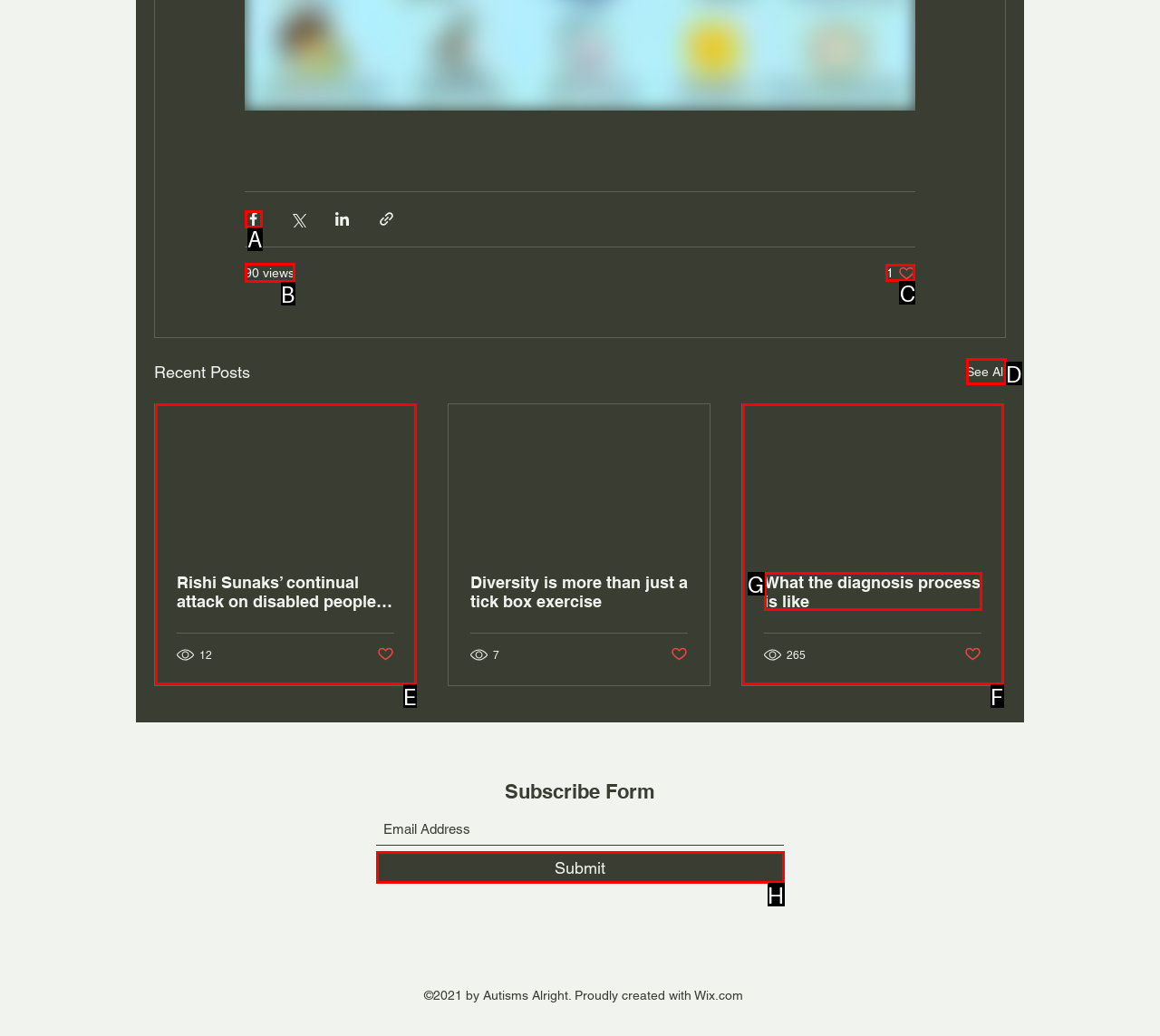Determine which HTML element to click for this task: Like a post Provide the letter of the selected choice.

C